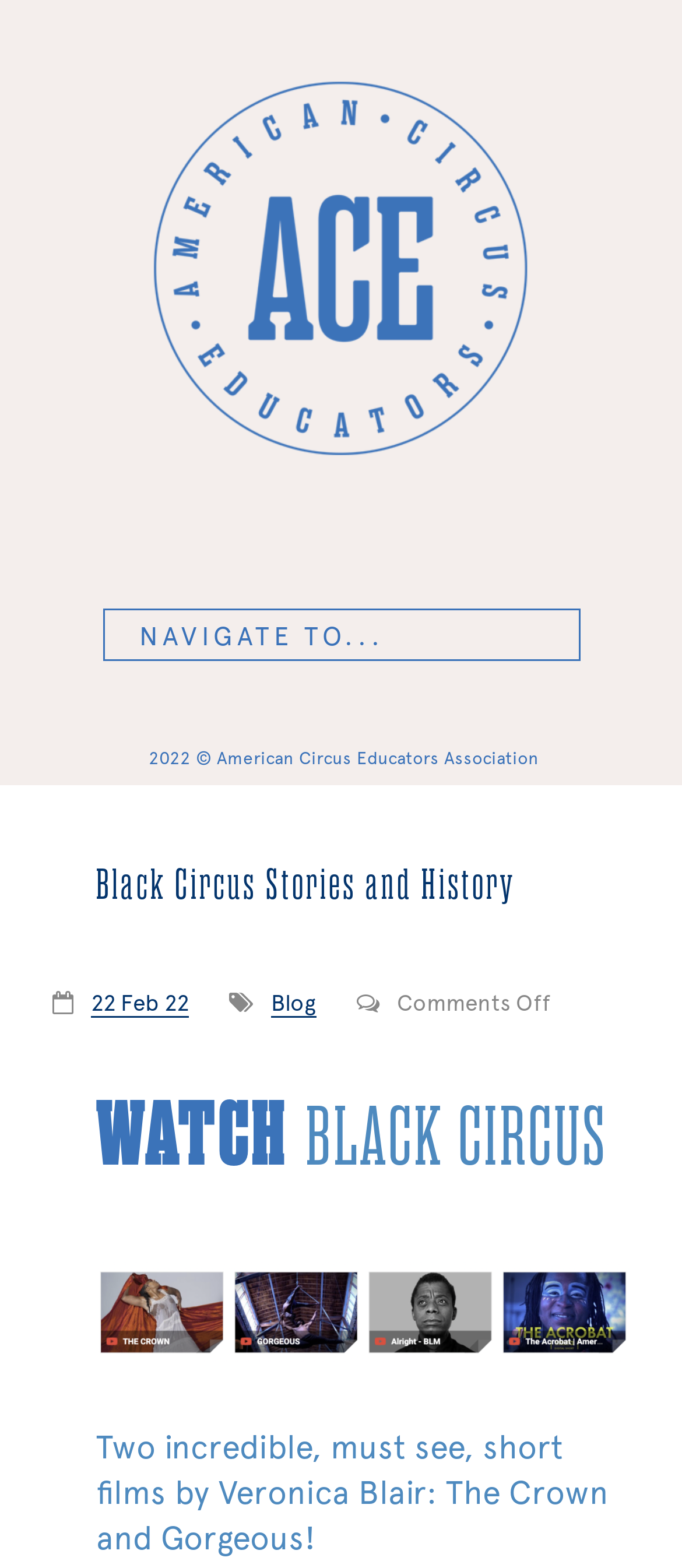Please extract the title of the webpage.

Black Circus Stories and History